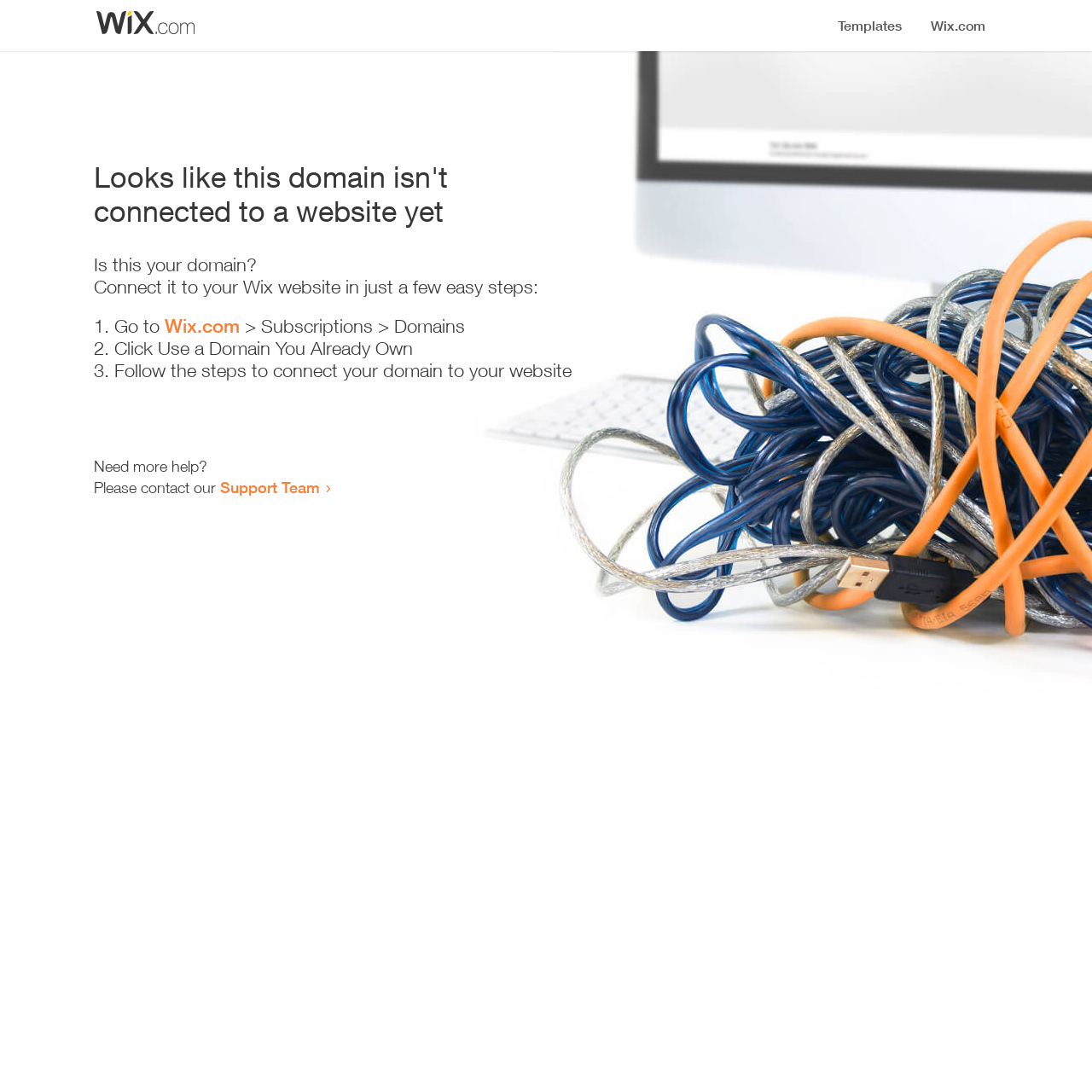Give a short answer using one word or phrase for the question:
How many steps are required to connect a domain to a website?

3